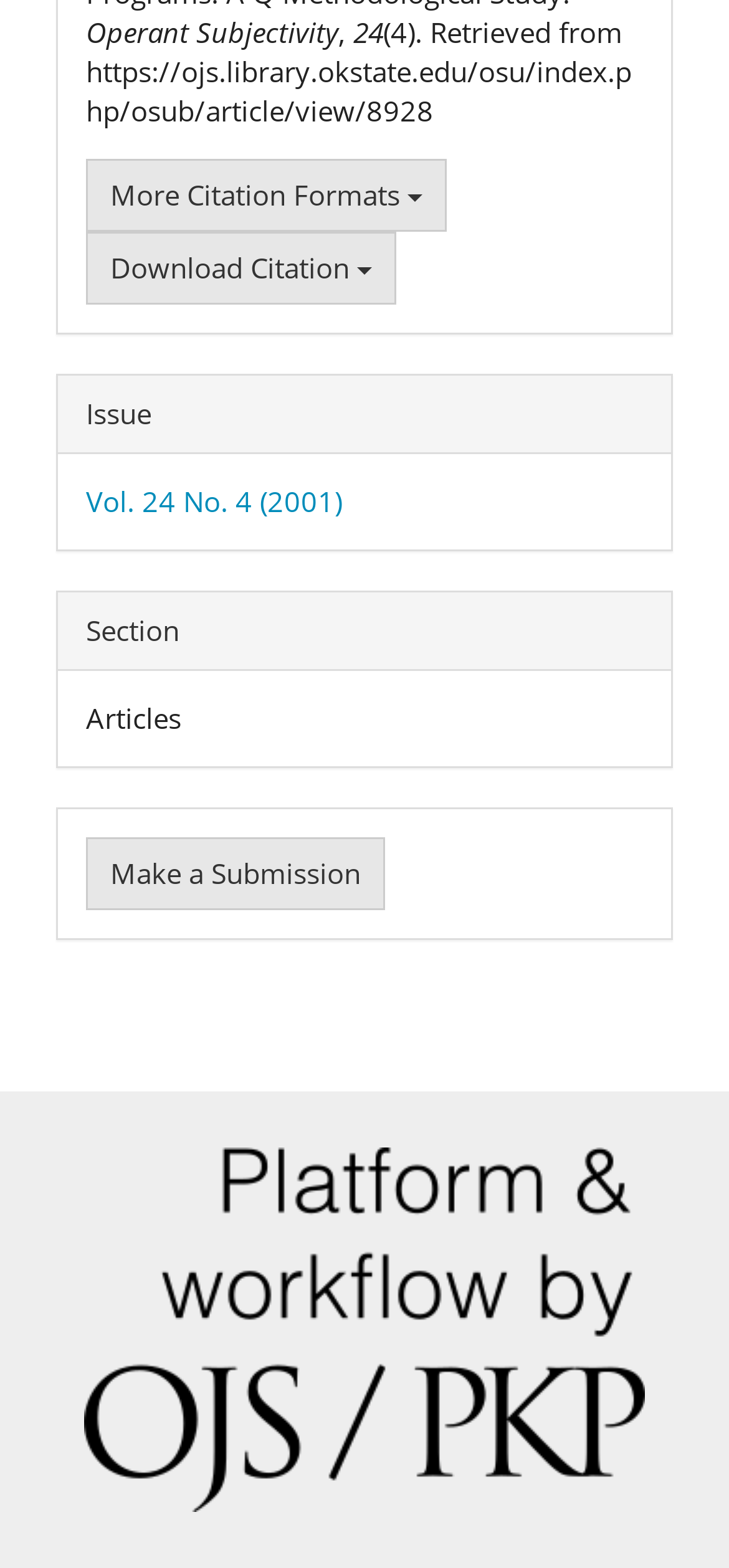How many buttons are there on the webpage?
Examine the image and give a concise answer in one word or a short phrase.

2